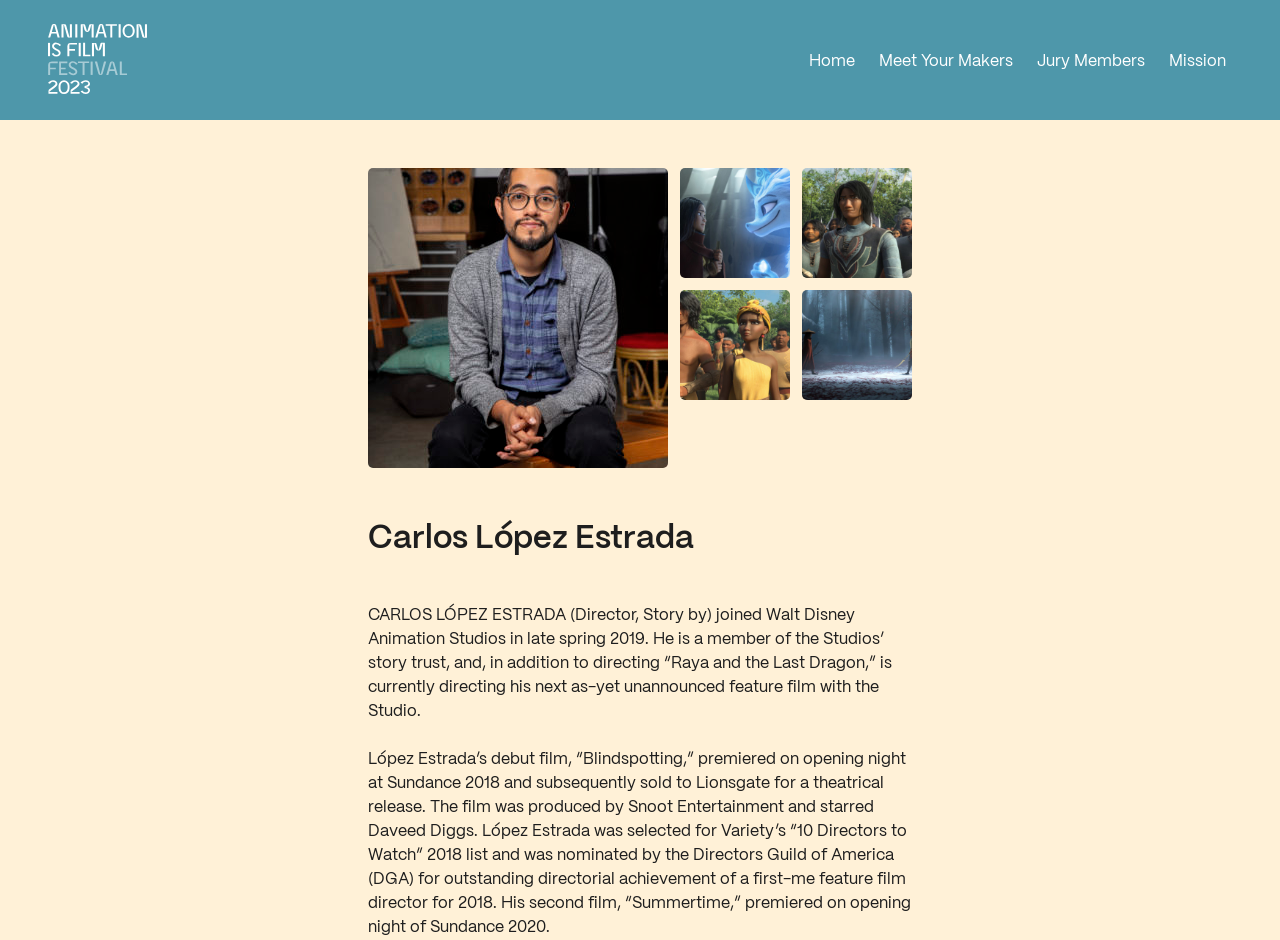Answer the following inquiry with a single word or phrase:
What is Carlos López Estrada's profession?

Director